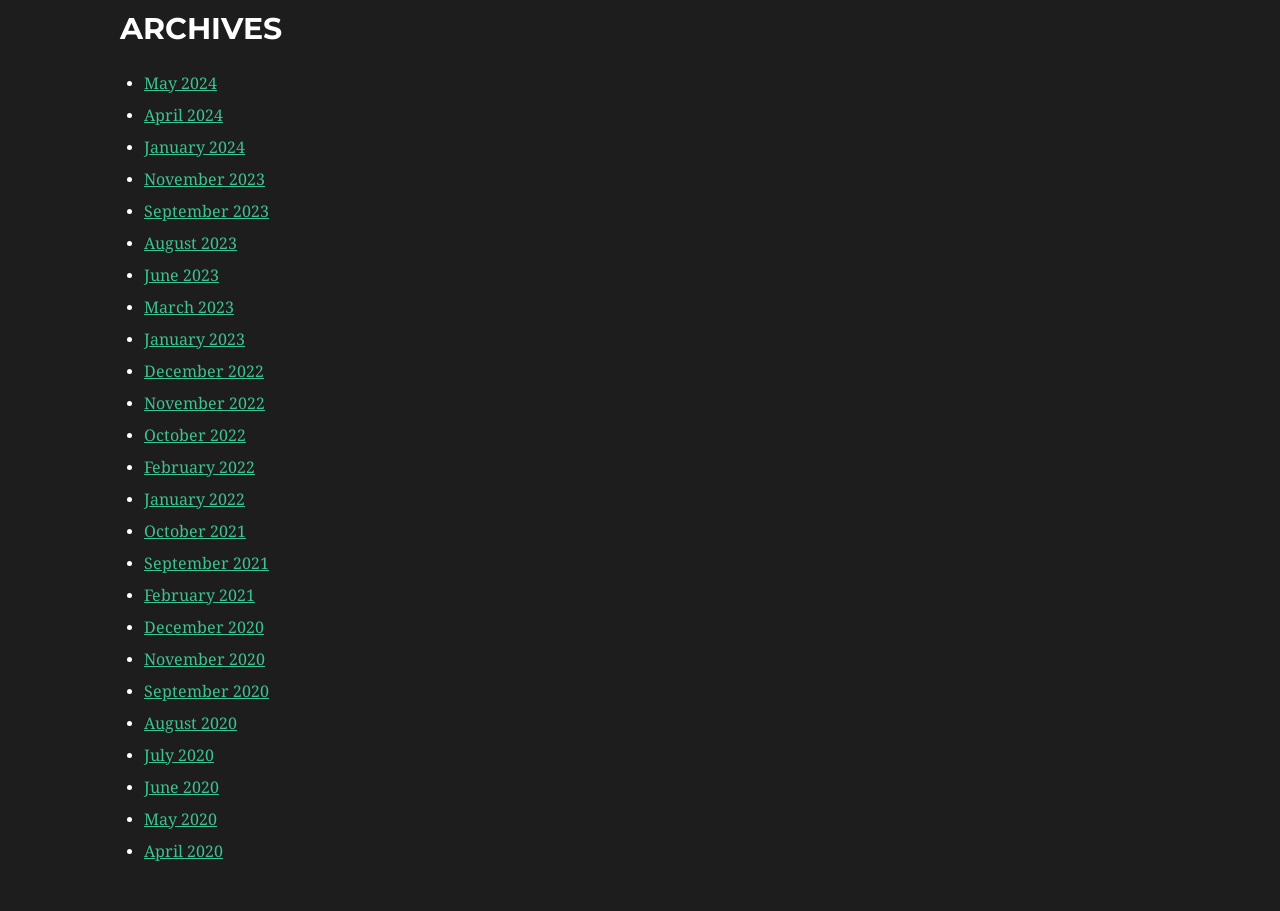What is the earliest month available in the archives?
Please describe in detail the information shown in the image to answer the question.

The earliest month available in the archives is 'February 2021' which is indicated by the link element with bounding box coordinates [0.113, 0.643, 0.199, 0.664] and OCR text 'February 2021'.